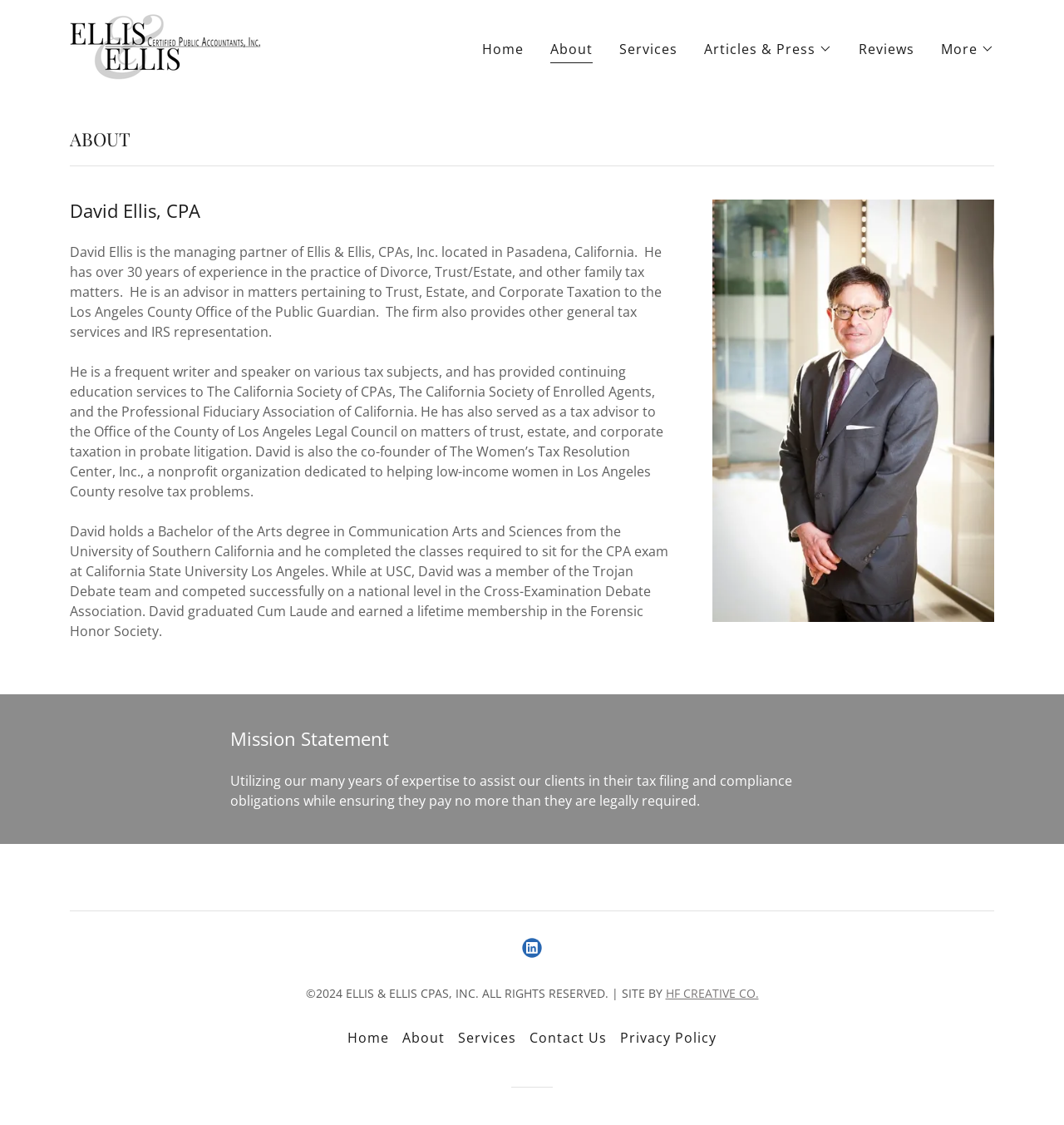Refer to the screenshot and give an in-depth answer to this question: What is the copyright year of the website?

I found the copyright year by looking at the StaticText element at the bottom of the webpage, which contains the text '©2024 ELLIS & ELLIS CPAS, INC. ALL RIGHTS RESERVED.'